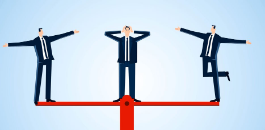What is the role of the central figure? Using the information from the screenshot, answer with a single word or phrase.

Mediator or facilitator